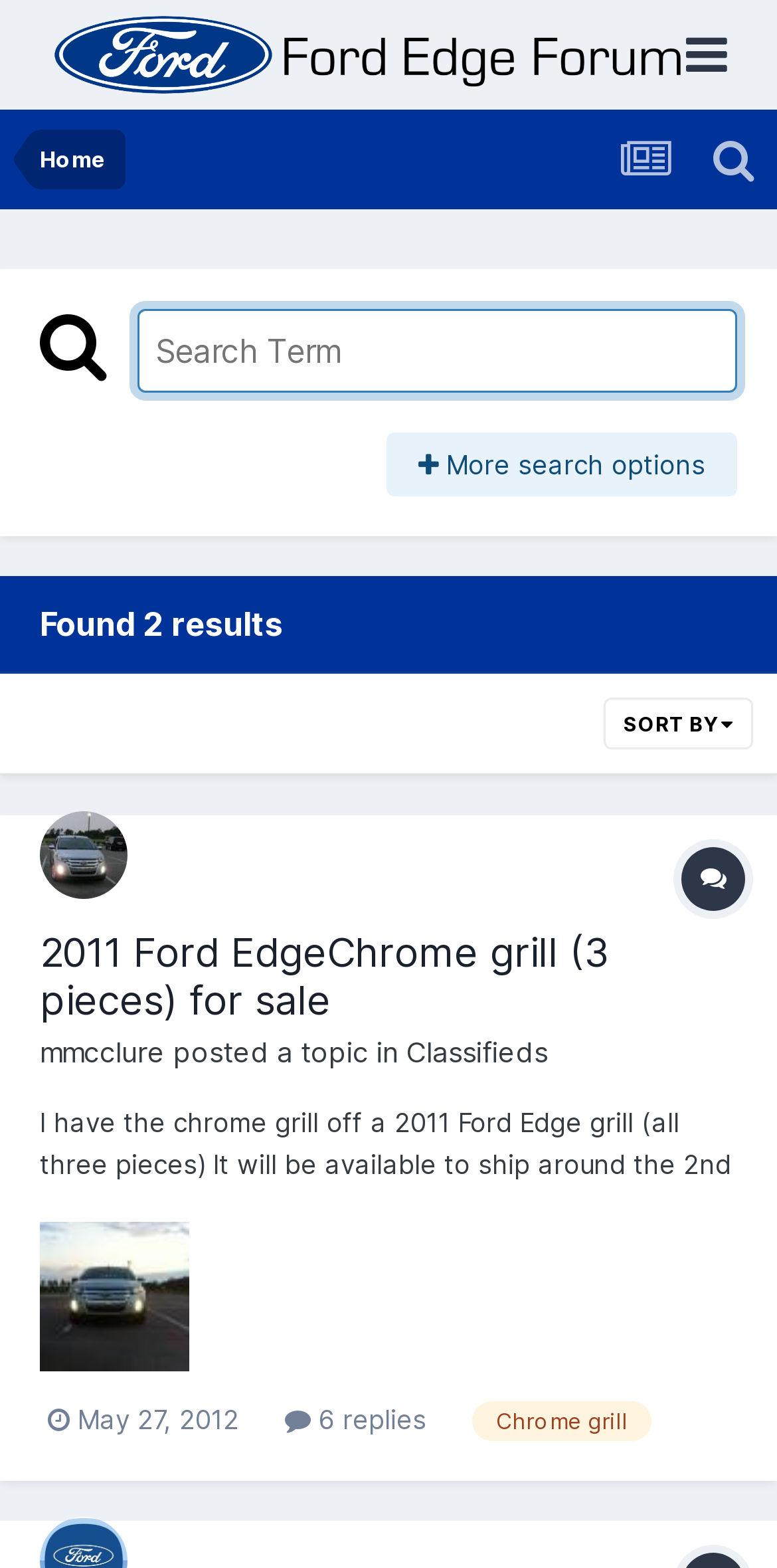Could you find the bounding box coordinates of the clickable area to complete this instruction: "View more search options"?

[0.497, 0.276, 0.949, 0.317]